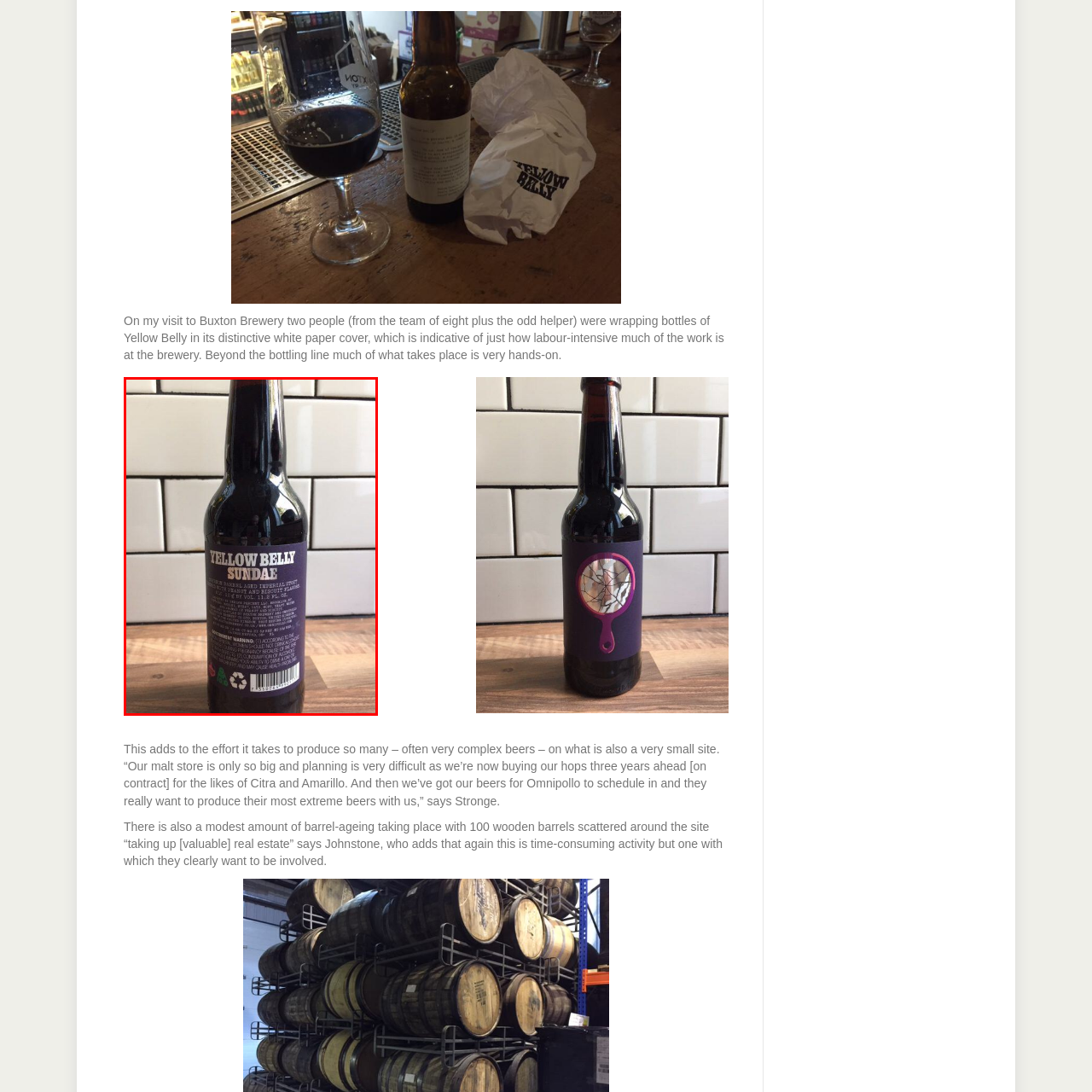Examine the red-bounded region in the image and describe it in detail.

The image showcases a bottle of "Yellow Belly Sundae," a rich barrel-aged and imperial stout. The label highlights the beer's unique flavor profile, emphasizing notes of peanut and biscuit, which suggests a decadent taste experience. The bottle's design captures the essence of craft brewing, accompanied by details typical of artisanal beers, including the alcohol content (11.2% ABV) and government warning. The backdrop features a textured wooden surface and a wall of white tiles, creating a rustic, inviting atmosphere that complements the artisanal nature of the product. This scene reflects the hands-on approach often found in craft breweries, where every detail contributes to the quality and character of the beverages produced.